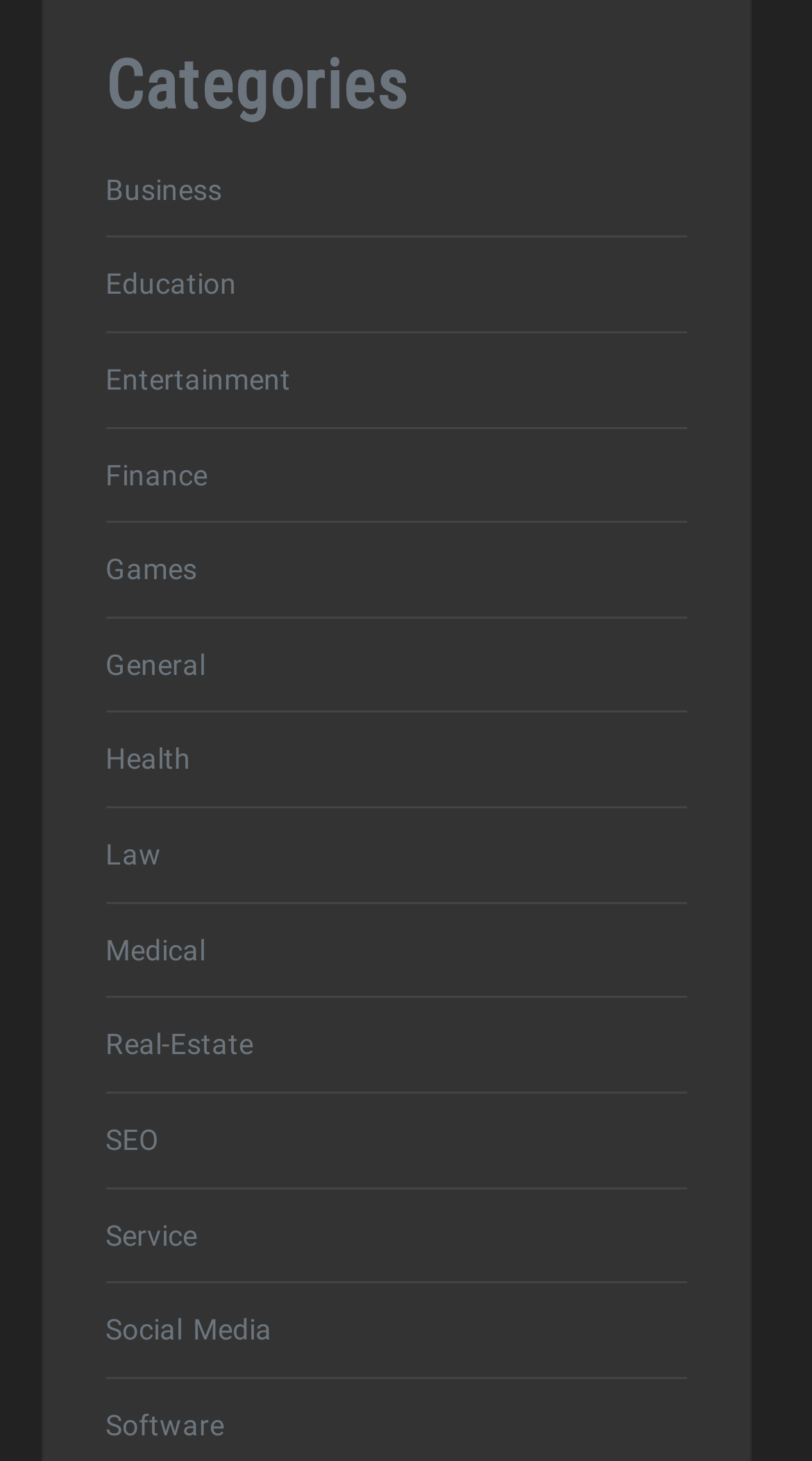How many categories are listed on this webpage?
Provide a short answer using one word or a brief phrase based on the image.

16